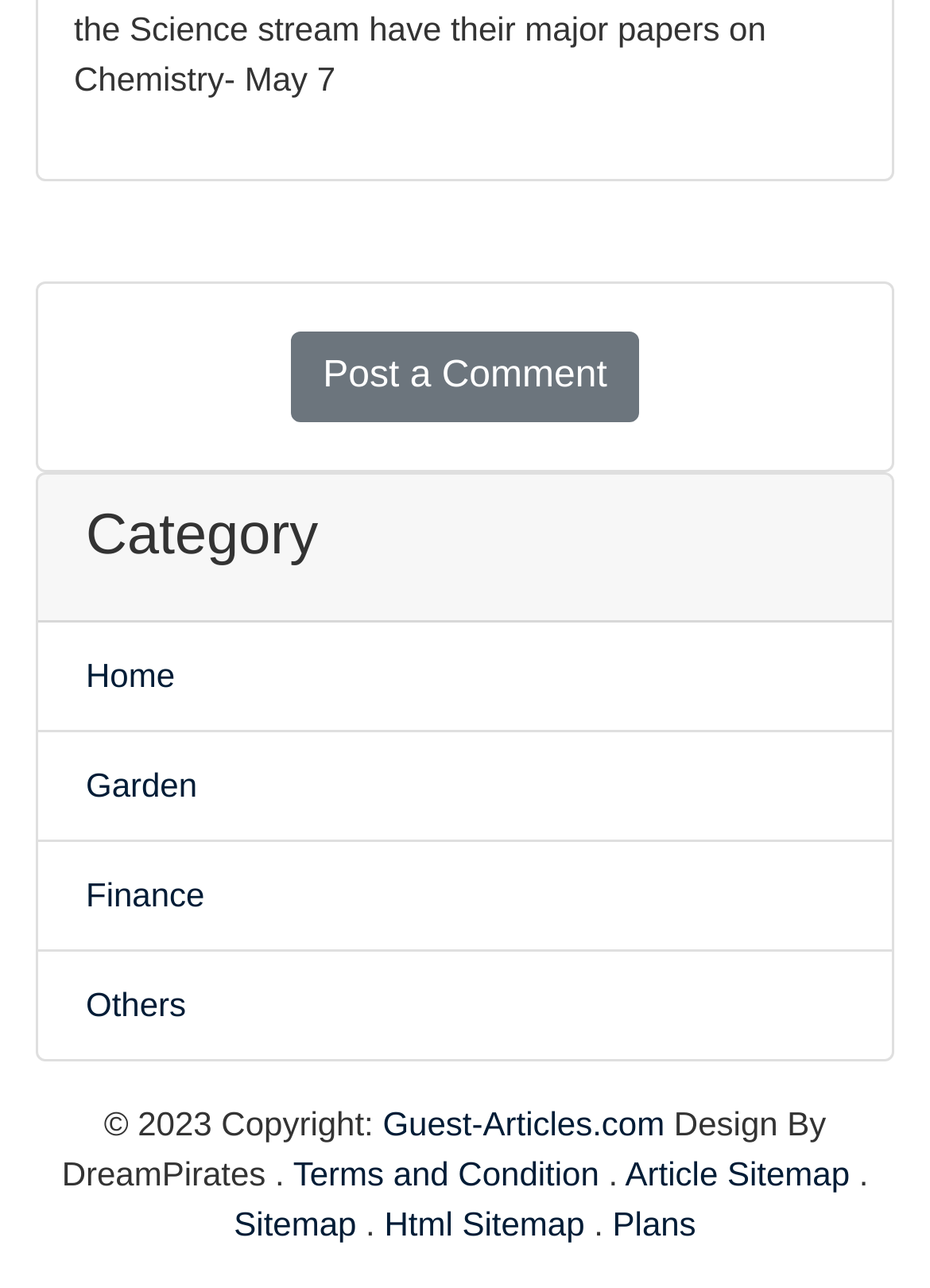What is the text of the button at the top of the page?
Based on the screenshot, respond with a single word or phrase.

Post a Comment